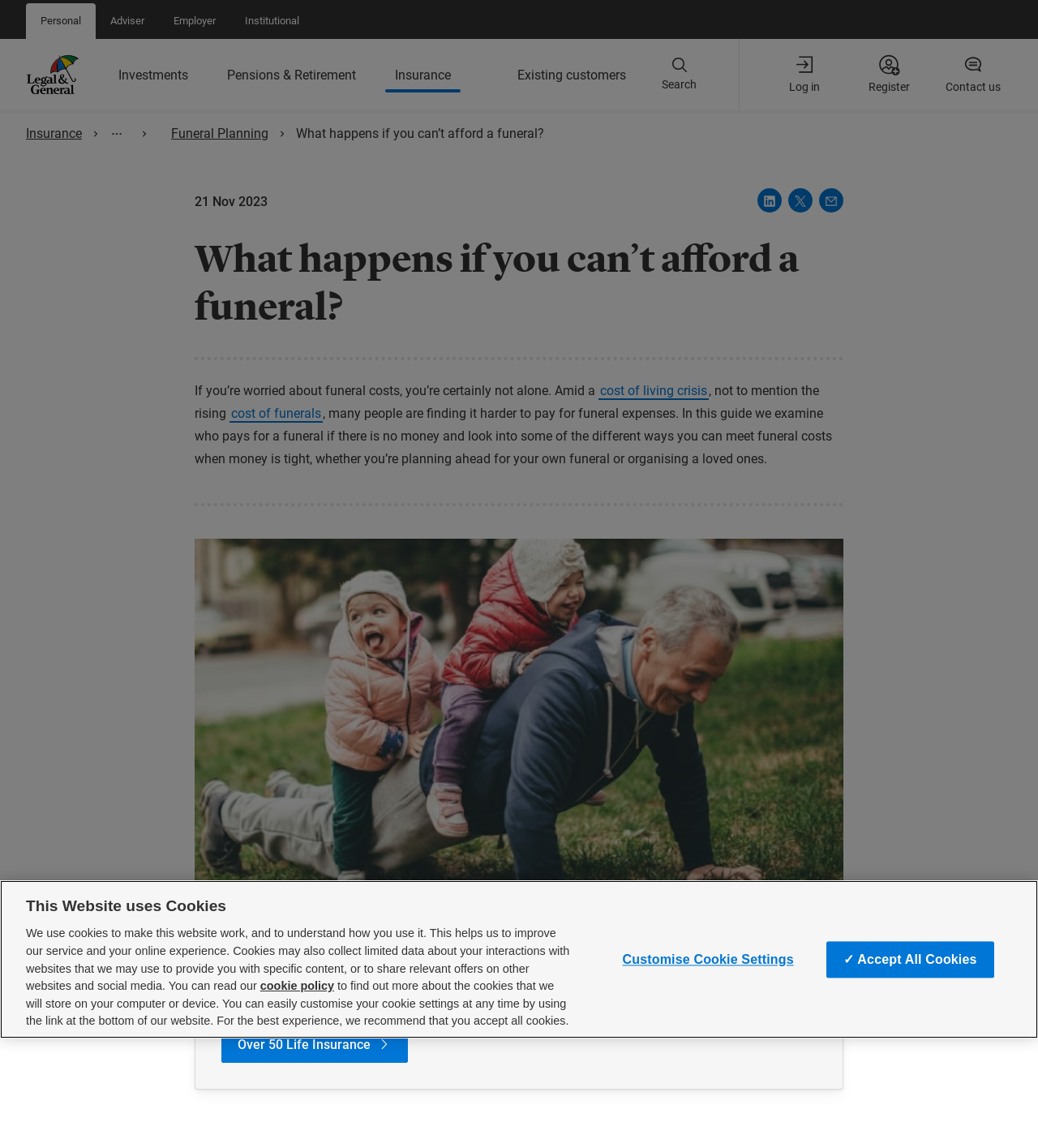Find the bounding box coordinates of the UI element according to this description: "alt="Legal & General"".

[0.025, 0.048, 0.077, 0.082]